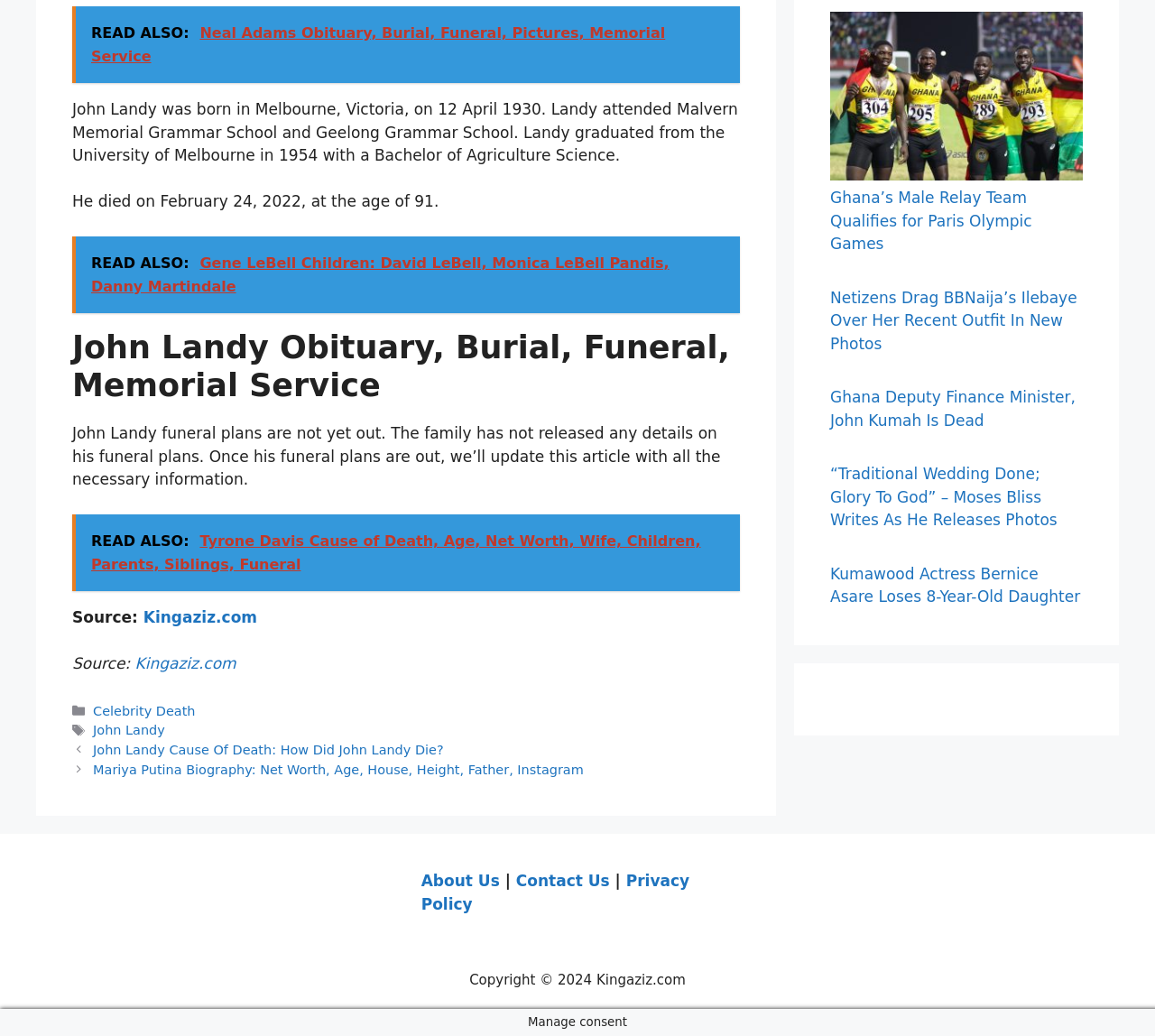What is John Landy's date of birth?
Using the details shown in the screenshot, provide a comprehensive answer to the question.

The answer can be found in the second paragraph of the webpage, which states 'John Landy was born in Melbourne, Victoria, on 12 April 1930.'